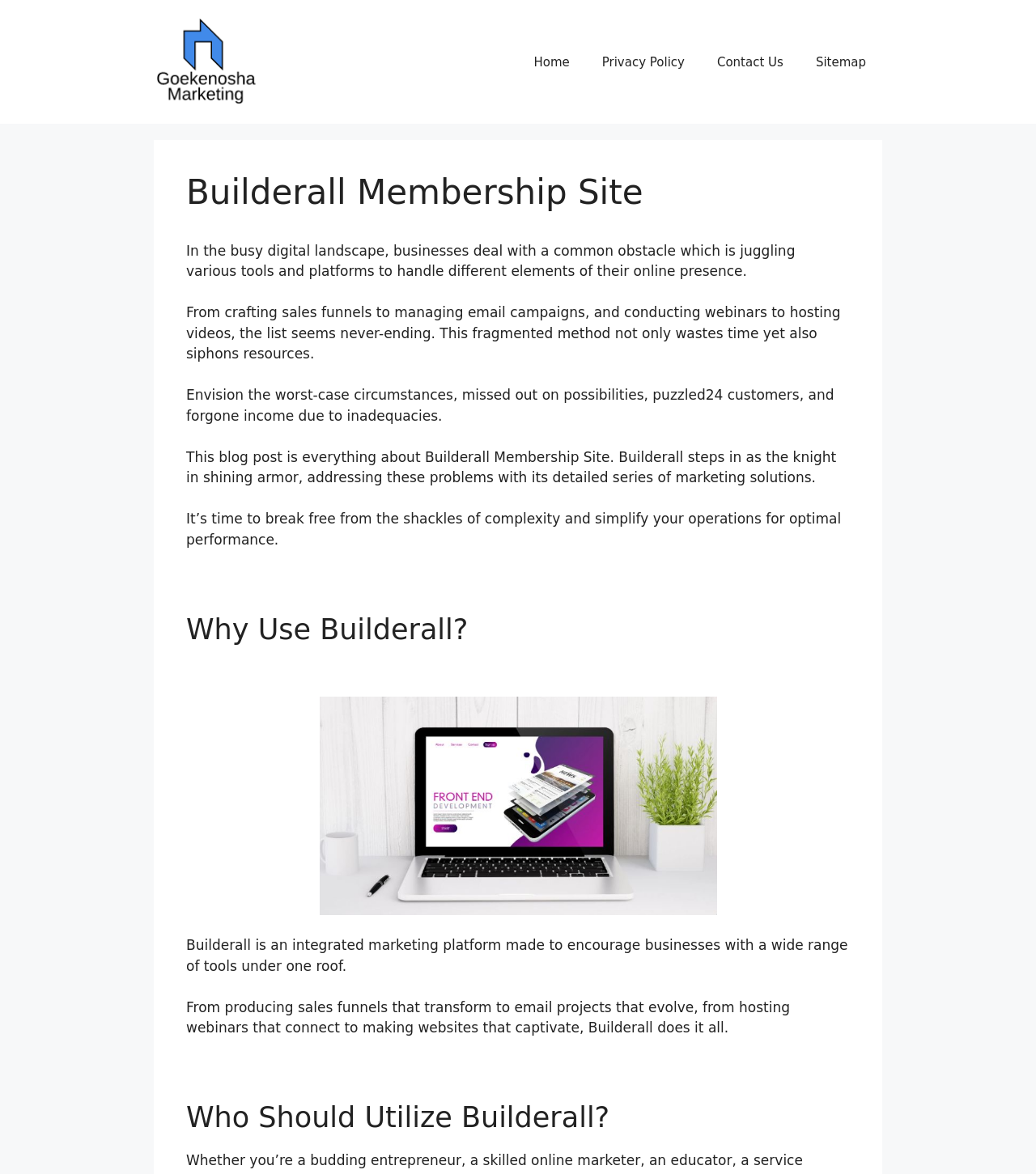What are the consequences of using multiple tools and platforms?
Using the image as a reference, answer the question with a short word or phrase.

Wastes time and resources